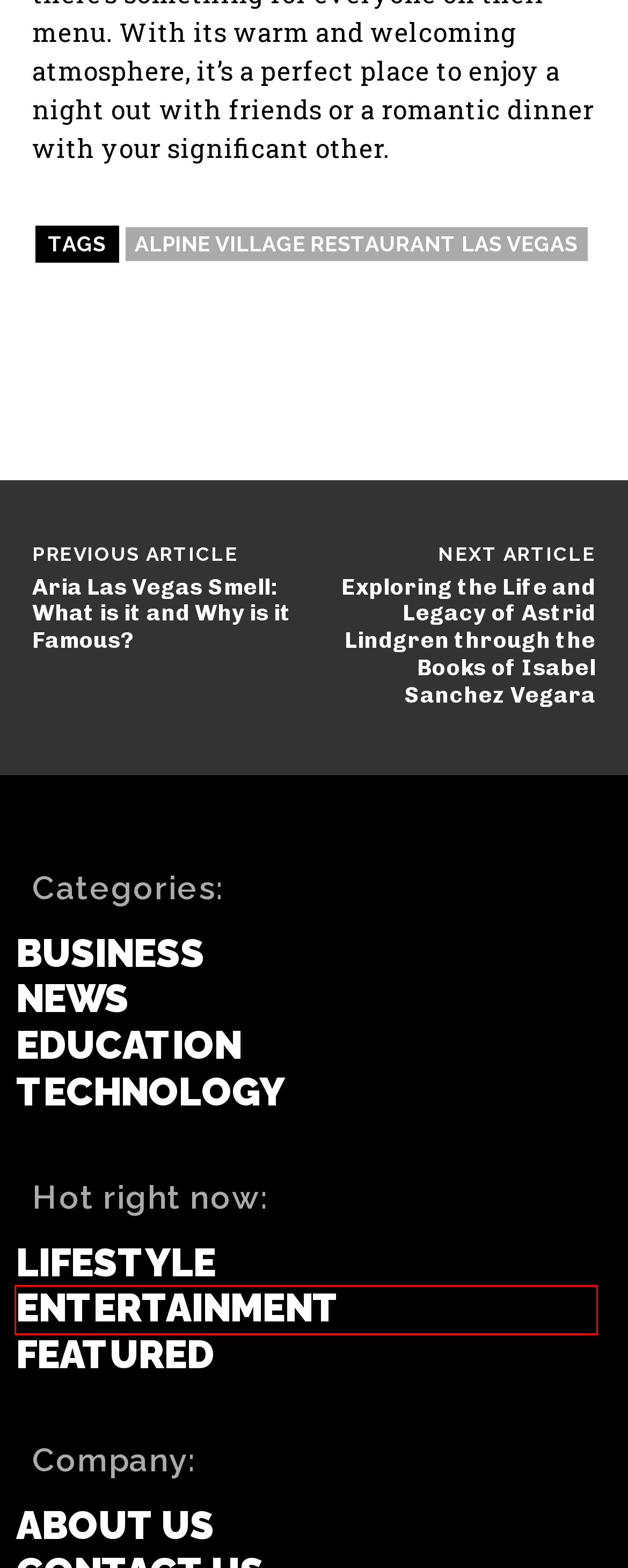After examining the screenshot of a webpage with a red bounding box, choose the most accurate webpage description that corresponds to the new page after clicking the element inside the red box. Here are the candidates:
A. News - Rygar Enterprises
B. Aria Las Vegas Smell: What is it and Why is it Famous? - Rygar Enterprises
C. Education - Rygar Enterprises
D. alpine village restaurant las vegas - Rygar Enterprises
E. Business - Rygar Enterprises
F. Technology - Rygar Enterprises
G. About us - Rygar Enterprises
H. Entertainment - Rygar Enterprises

H